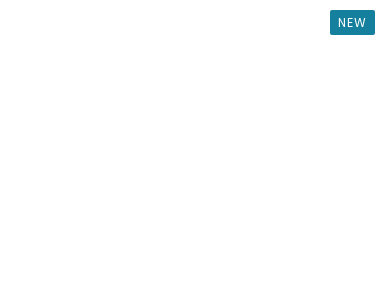Use one word or a short phrase to answer the question provided: 
How many bedrooms does the property have?

Two